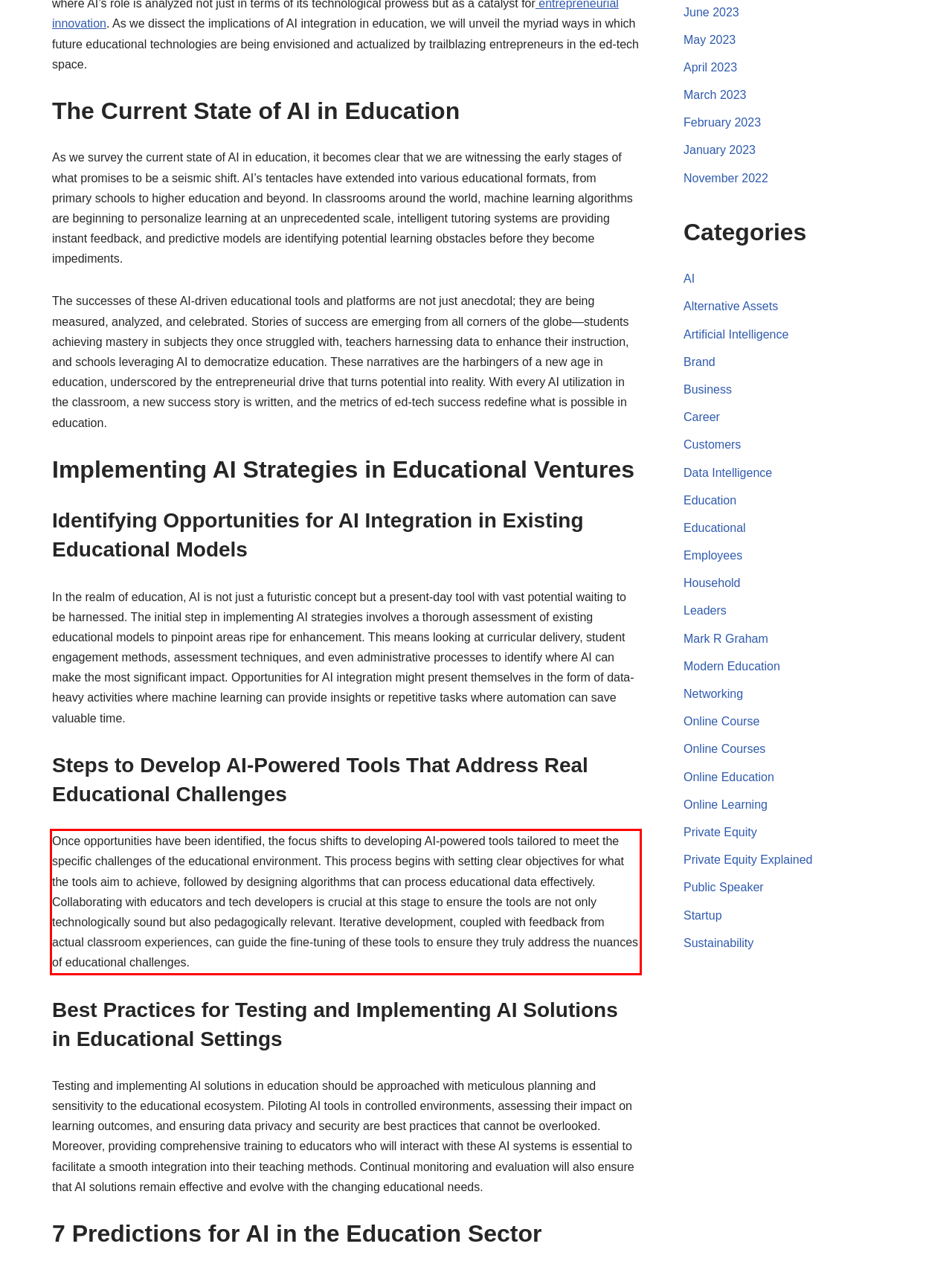You are provided with a screenshot of a webpage that includes a red bounding box. Extract and generate the text content found within the red bounding box.

Once opportunities have been identified, the focus shifts to developing AI-powered tools tailored to meet the specific challenges of the educational environment. This process begins with setting clear objectives for what the tools aim to achieve, followed by designing algorithms that can process educational data effectively. Collaborating with educators and tech developers is crucial at this stage to ensure the tools are not only technologically sound but also pedagogically relevant. Iterative development, coupled with feedback from actual classroom experiences, can guide the fine-tuning of these tools to ensure they truly address the nuances of educational challenges.